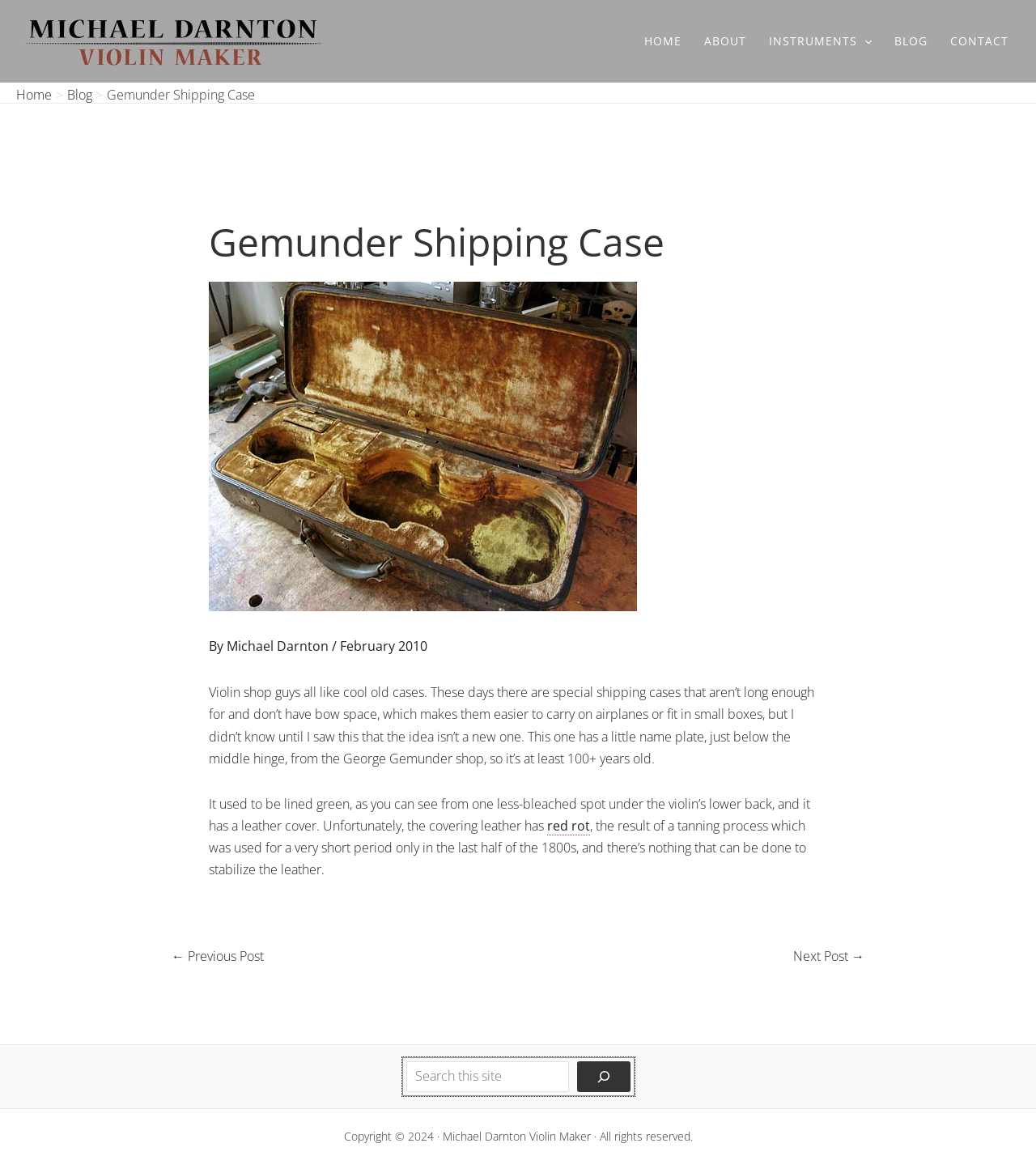Generate a comprehensive description of the contents of the webpage.

This webpage is about a violin shop and features a blog post about a vintage shipping case. At the top left, there is a logo of Darnton Violins, accompanied by a navigation menu with links to "HOME", "ABOUT", "INSTRUMENTS", "BLOG", and "CONTACT". Below the navigation menu, there is a breadcrumbs section with links to "Home" and "Blog".

The main content of the page is an article about a Gemunder shipping case, which is at least 100 years old. The article is divided into sections, with a heading "Gemunder Shipping Case" at the top. Below the heading, there is an image of the shipping case, followed by a paragraph of text that describes the case. The text mentions that the case has a little name plate from the George Gemunder shop and is lined with green material.

Further down the page, there is another paragraph of text that continues to describe the case, mentioning its leather cover and the condition of the leather. There is also a link to a term "red rot", which is related to the leather's condition.

At the bottom of the page, there is a post navigation section with links to "Previous Post" and "Next Post". Below that, there is a footer section with a search box and a copyright notice that reads "Copyright © 2024 · Michael Darnton Violin Maker · All rights reserved."